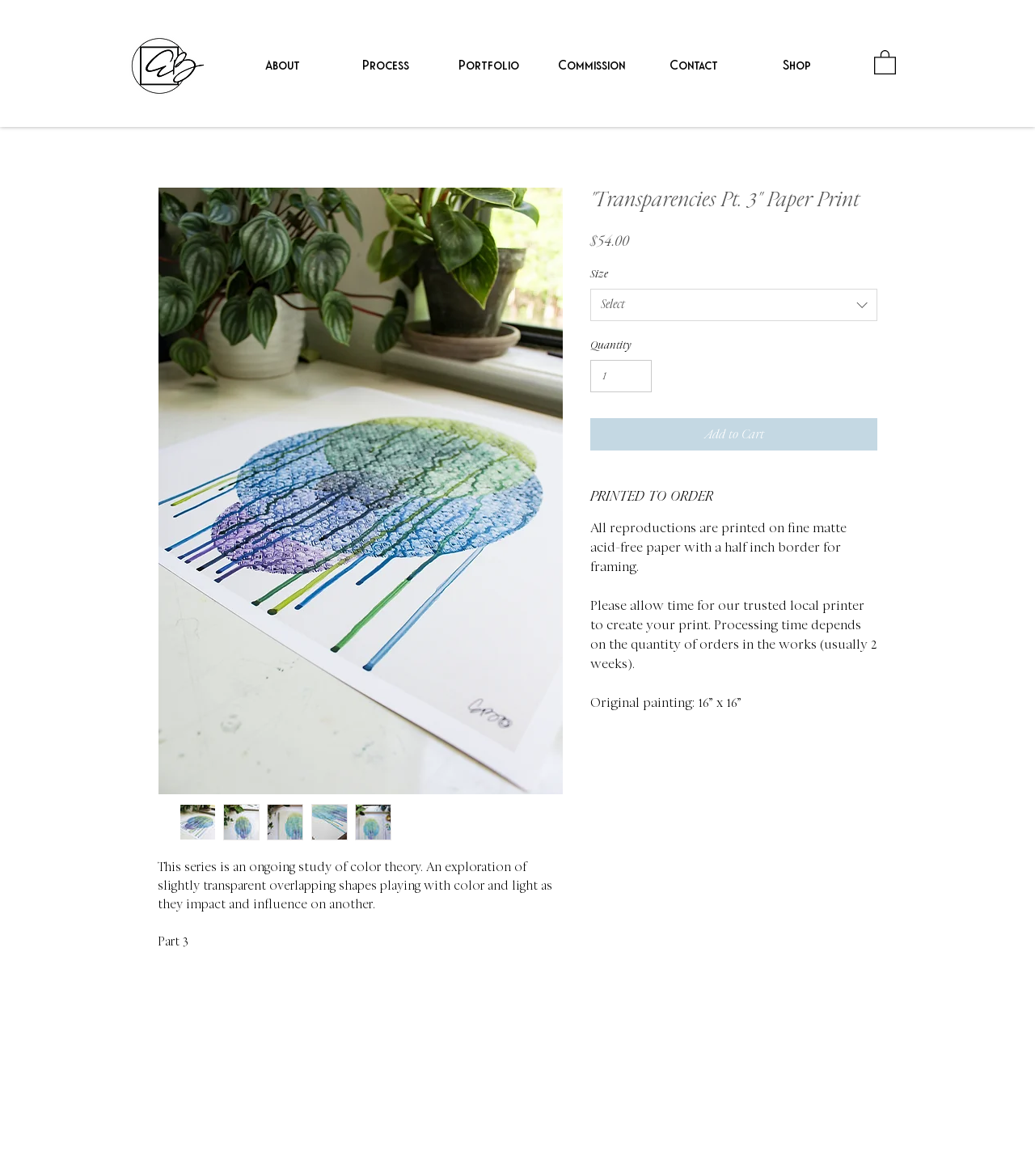What is the price of the print?
Using the image, provide a concise answer in one word or a short phrase.

$54.00